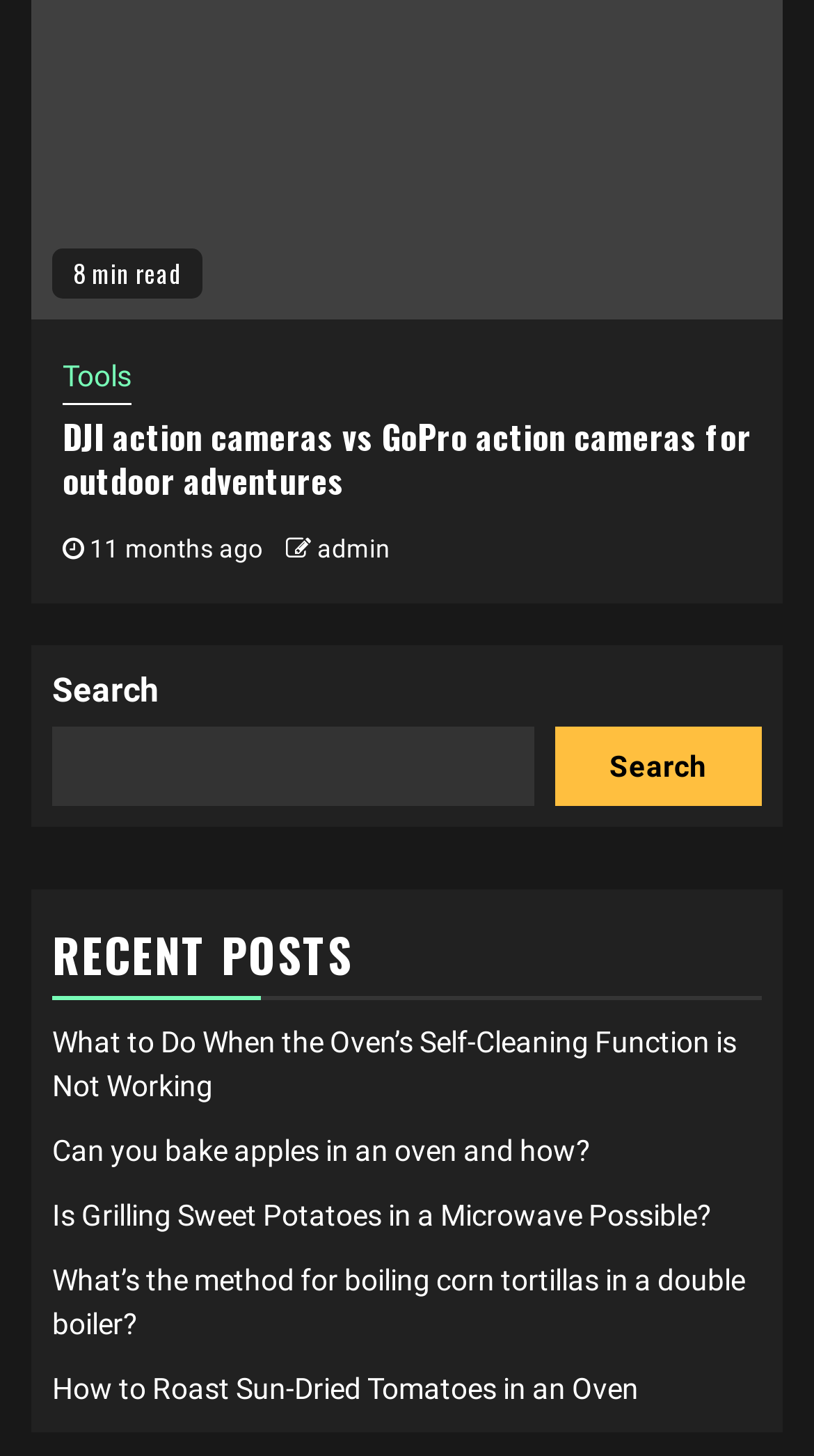What is the author of the current article?
Answer the question with as much detail as you can, using the image as a reference.

The author of the current article is mentioned below the article title, and it says 'admin'.